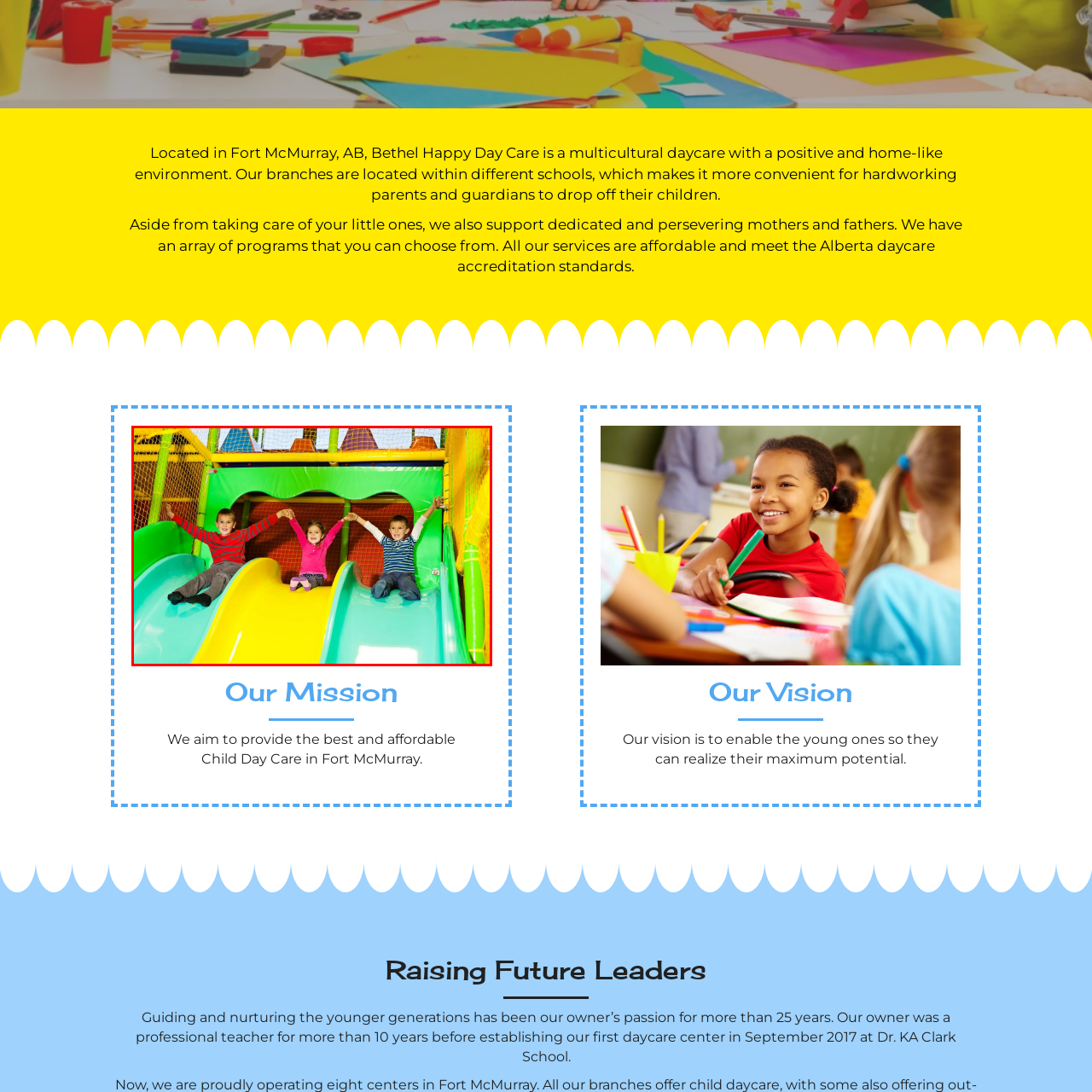Pay attention to the image encased in the red boundary and reply to the question using a single word or phrase:
How many boys are in the image?

Two